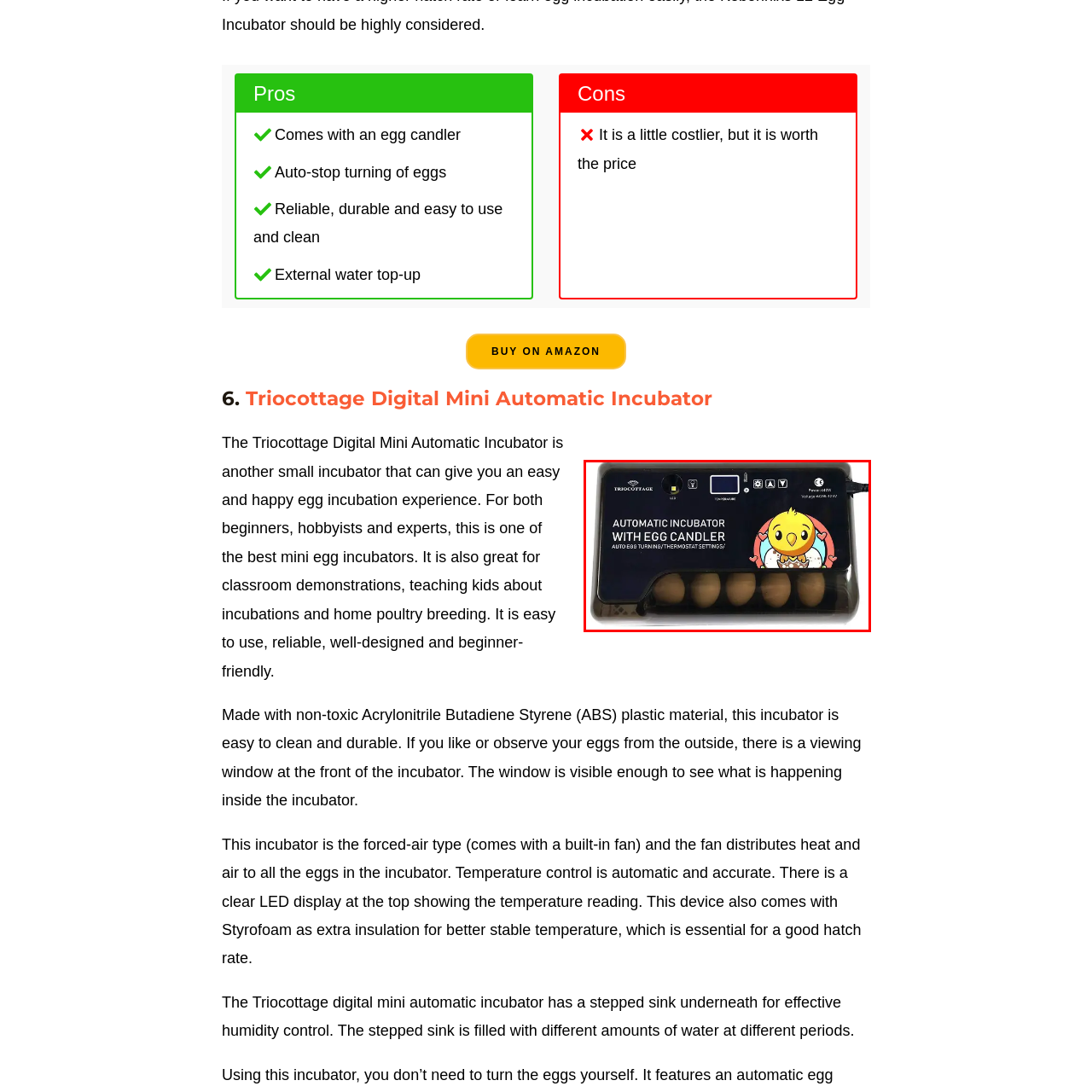Give a comprehensive caption for the image marked by the red rectangle.

The image features the Triocottage Digital Mini Automatic Incubator, a compact and user-friendly device designed for egg incubation. The incubator is prominently displayed with its sleek black and clear design, showcasing a playful illustration of a chick on the front. It includes several important features: an automatic egg turning mechanism for optimal incubation, built-in thermostat settings, and an egg candler for monitoring embryo development. The LED display, located at the top of the unit, provides precise temperature readings, essential for ensuring a successful hatch. This incubator is particularly suitable for beginners, hobbyists, and educational environments, making it an excellent choice for those interested in poultry breeding or classroom demonstrations. Its construction from non-toxic ABS plastic ensures durability and ease of cleaning, while a clear viewing window allows users to observe the incubation process without disturbance.